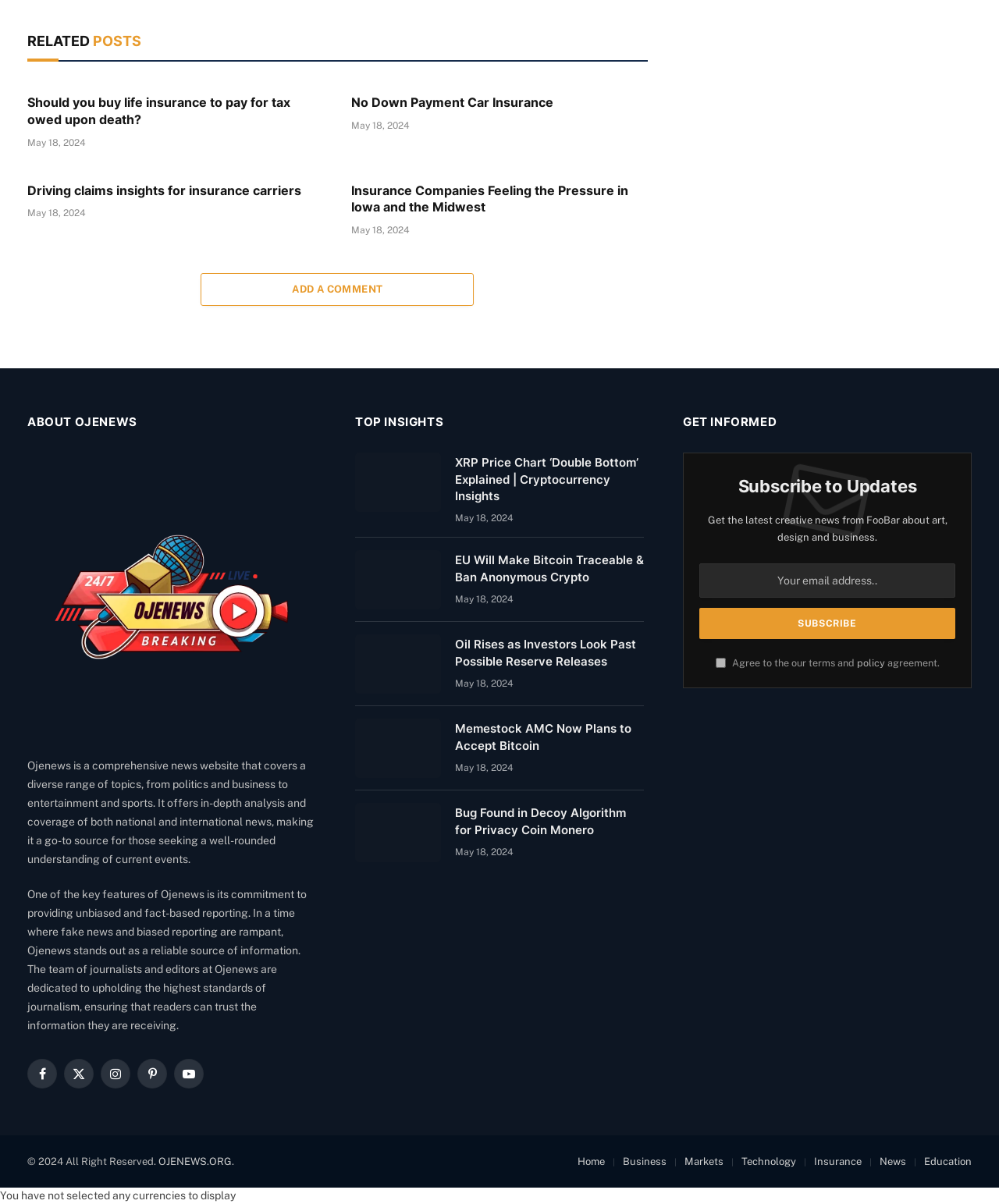What is the date of the articles listed under 'RELATED POSTS'?
Could you answer the question in a detailed manner, providing as much information as possible?

The date of the articles listed under 'RELATED POSTS' can be found next to each article title, where it is stated as 'May 18, 2024'.